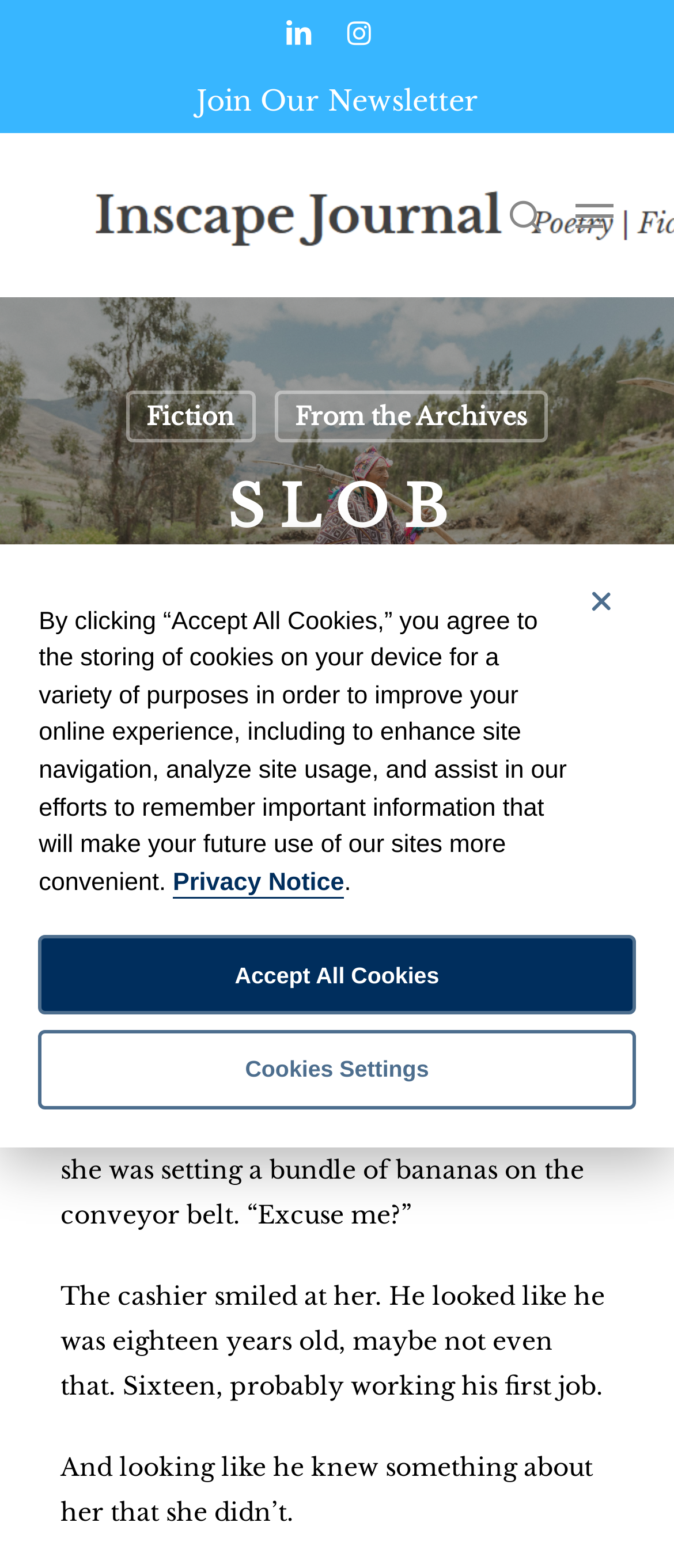Respond to the question below with a concise word or phrase:
What is the name of the author of the current article?

Shayla Frandsen